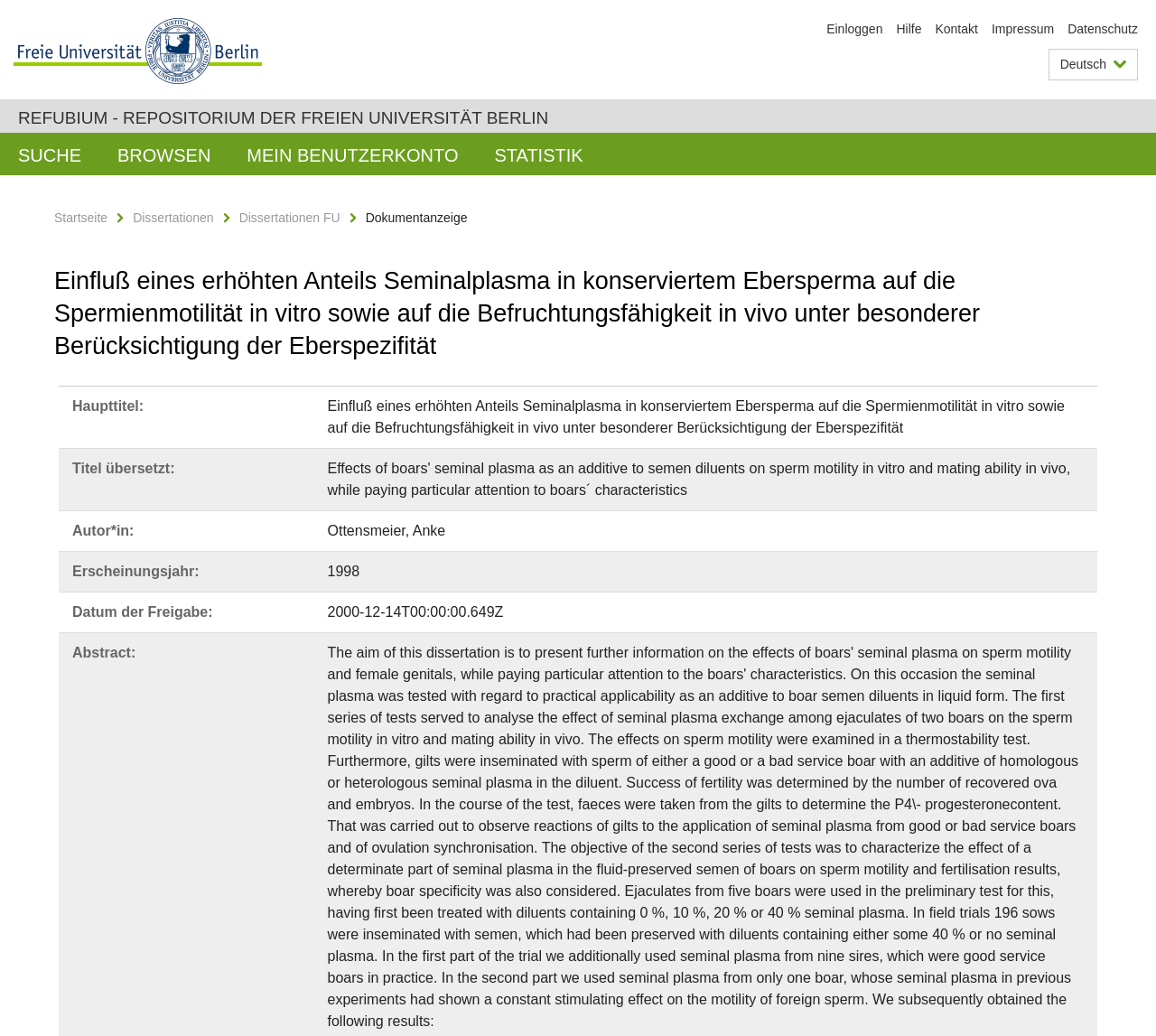Please identify the bounding box coordinates of the area I need to click to accomplish the following instruction: "Get help".

[0.775, 0.021, 0.797, 0.035]